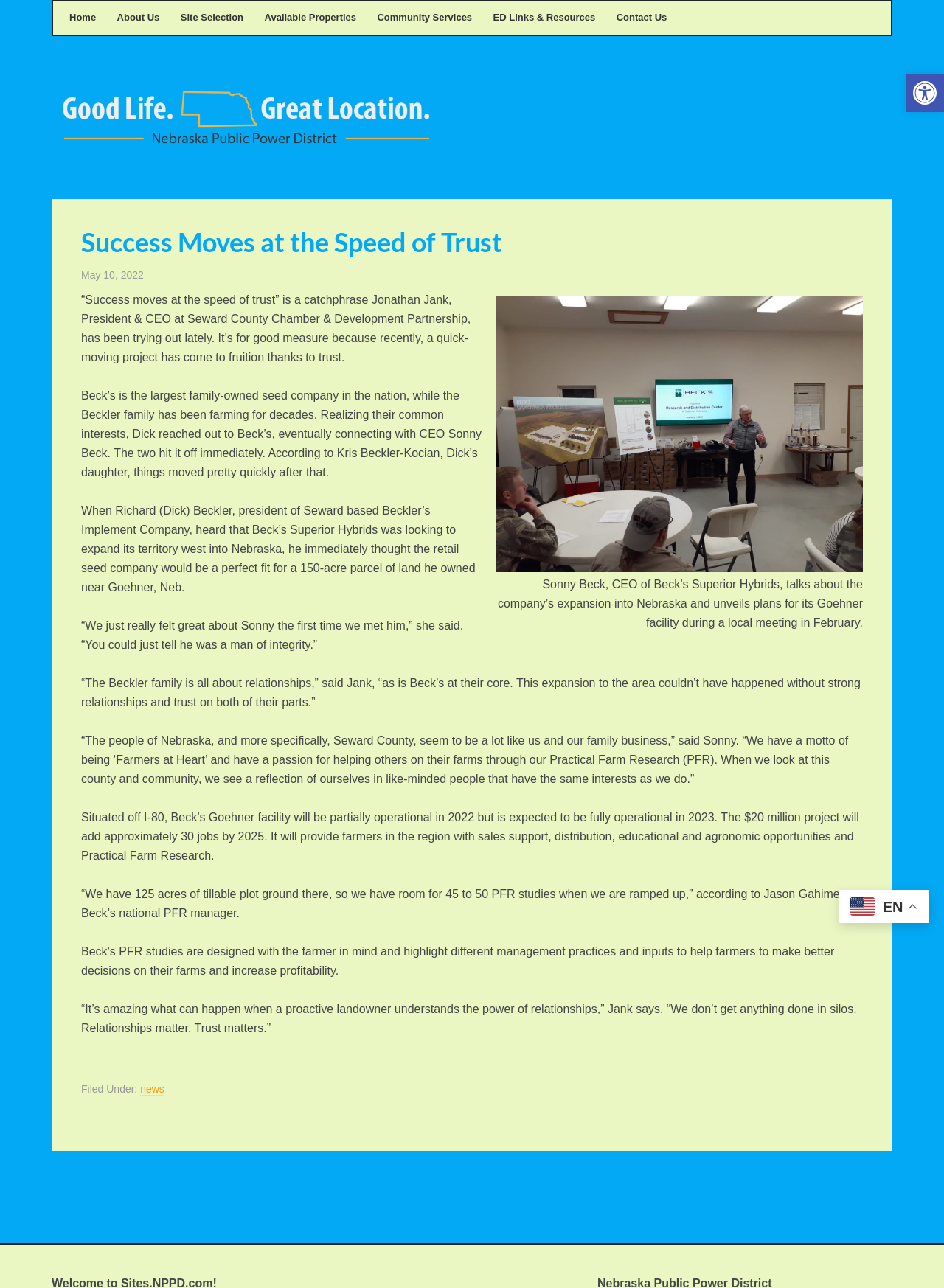Observe the image and answer the following question in detail: Who is the president of Seward County Chamber & Development Partnership?

The article quotes Jonathan Jank, President & CEO at Seward County Chamber & Development Partnership, discussing the importance of relationships and trust in the expansion of Beck's Superior Hybrids into Nebraska.